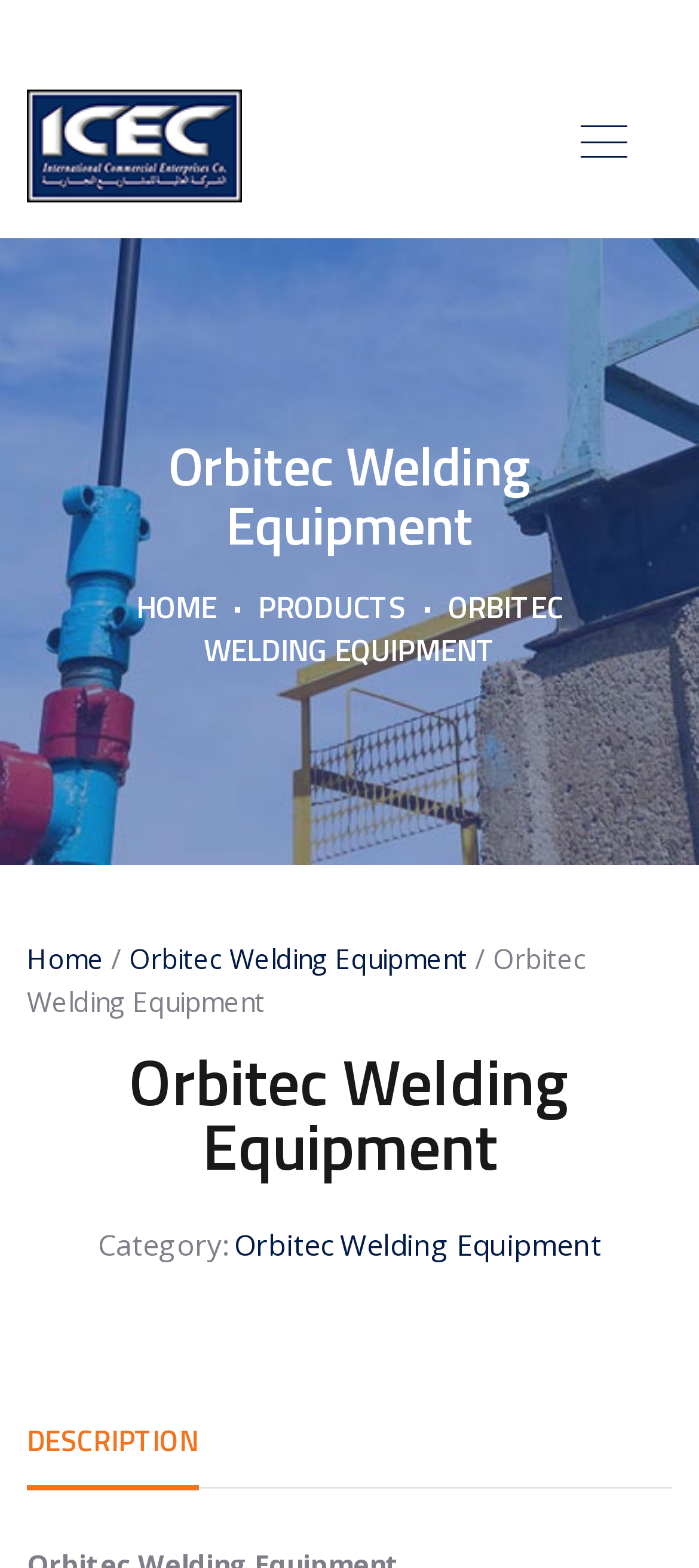Please provide a detailed answer to the question below by examining the image:
How many main navigation links are there?

There are two main navigation links, 'HOME' and 'PRODUCTS', located at the top of the webpage, with bounding boxes of [0.195, 0.372, 0.31, 0.402] and [0.369, 0.372, 0.582, 0.402] respectively.